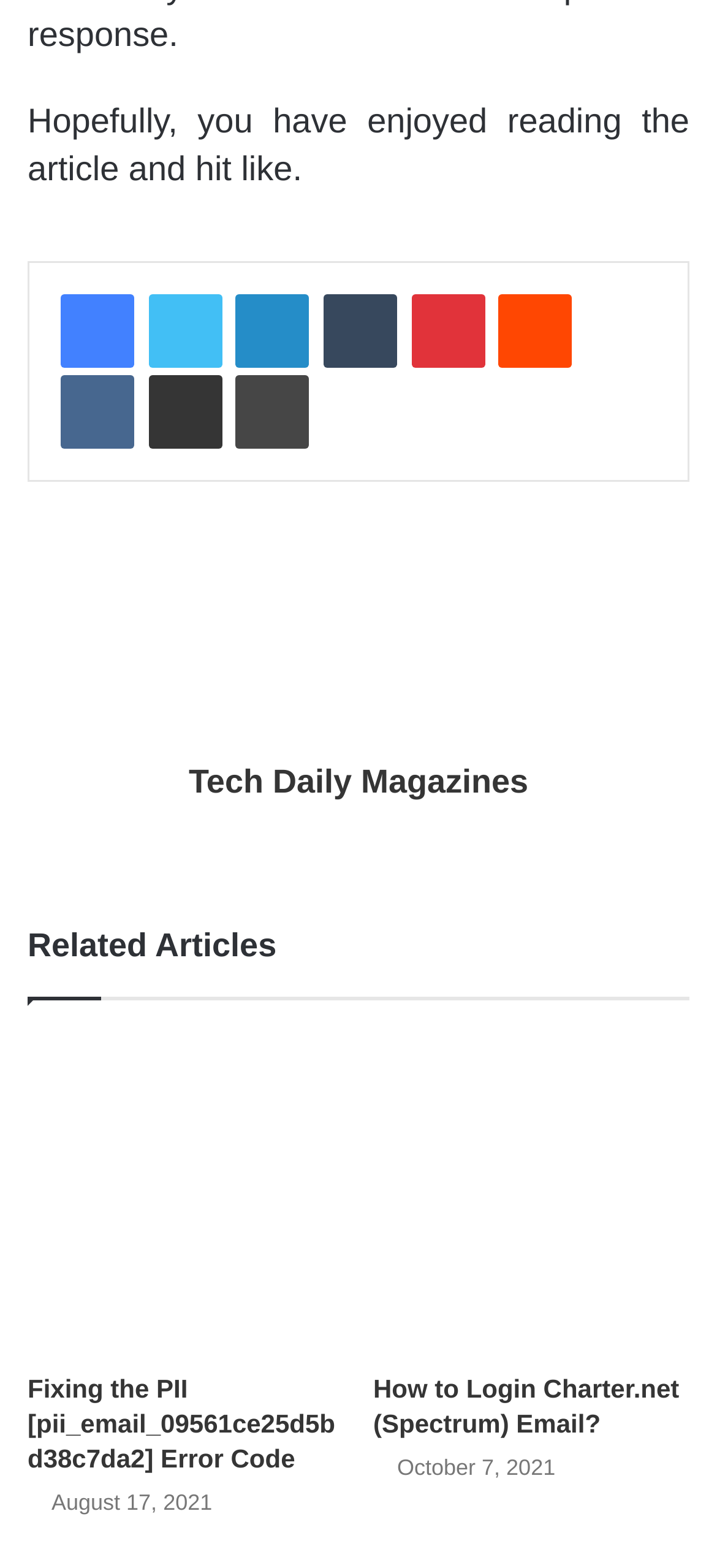Specify the bounding box coordinates of the area that needs to be clicked to achieve the following instruction: "View Premium Q&A".

None